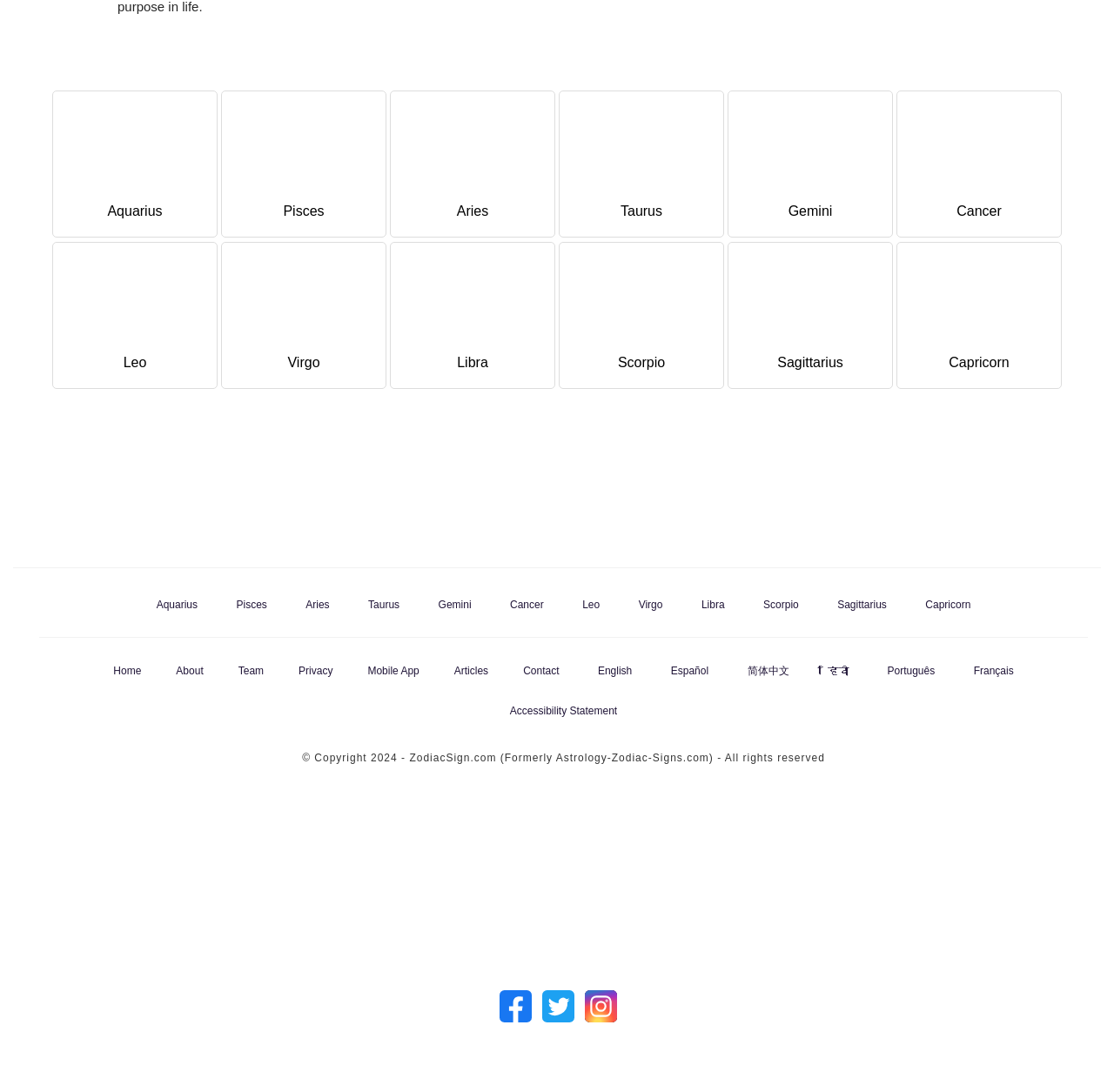What is the copyright information on the website?
Using the image, elaborate on the answer with as much detail as possible.

The copyright information on the website is '© Copyright 2024 - ZodiacSign.com (Formerly Astrology-Zodiac-Signs.com) - All rights reserved', which indicates that the website is owned by ZodiacSign.com and all rights are reserved.